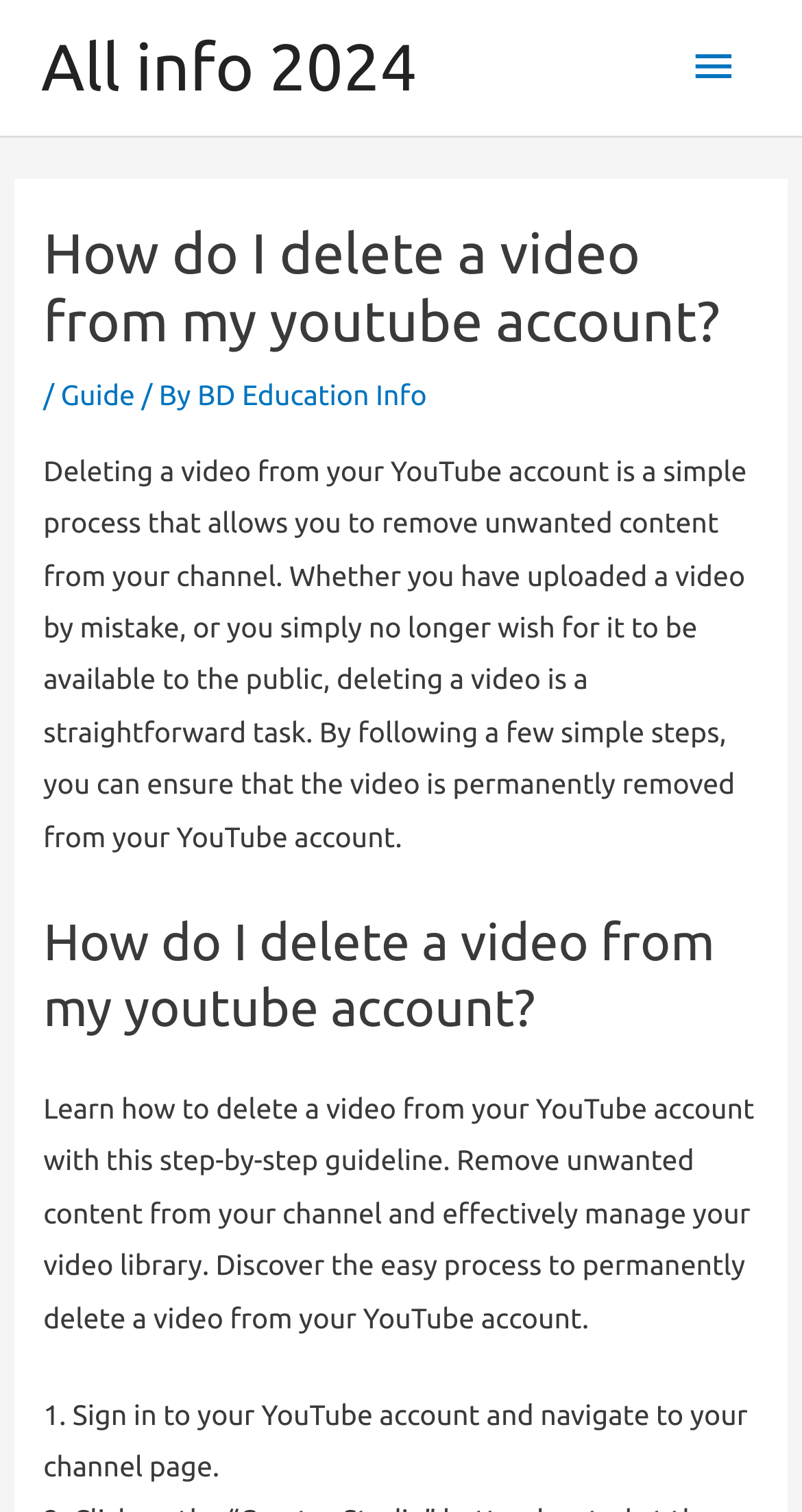What is the purpose of the link 'All info 2024'?
From the image, respond using a single word or phrase.

Website information